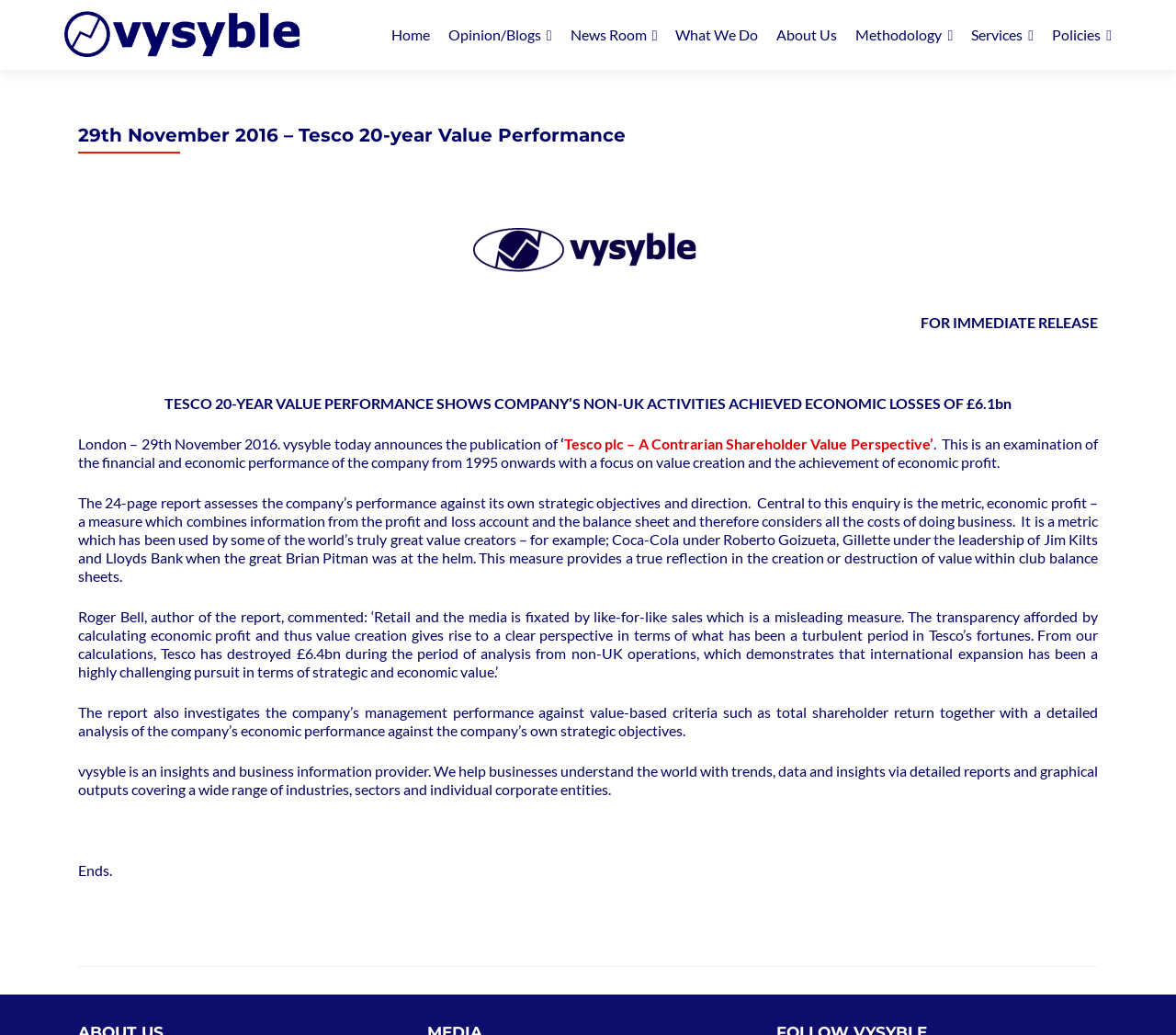Find the bounding box coordinates of the area that needs to be clicked in order to achieve the following instruction: "Click on the 'What We Do' link". The coordinates should be specified as four float numbers between 0 and 1, i.e., [left, top, right, bottom].

[0.575, 0.018, 0.645, 0.049]